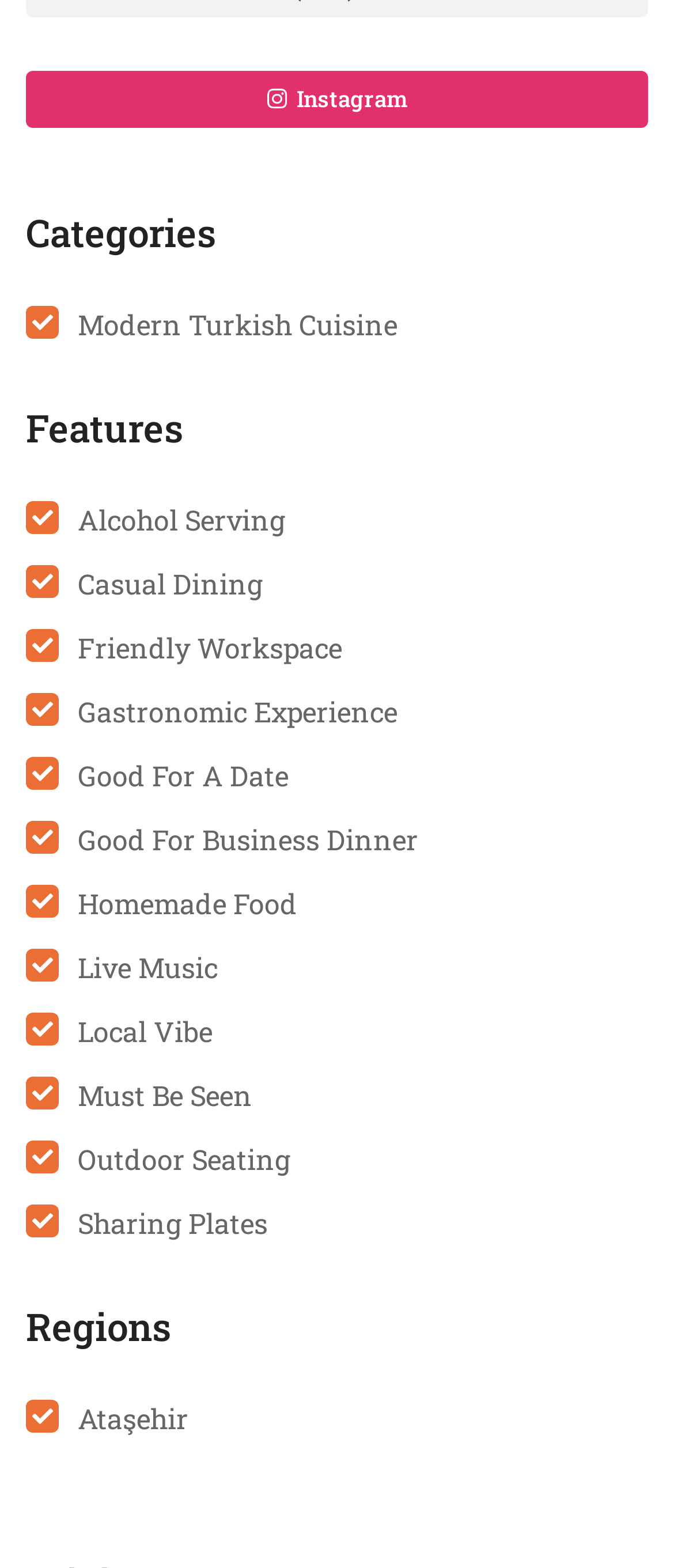Kindly determine the bounding box coordinates of the area that needs to be clicked to fulfill this instruction: "Learn about features of Casual Dining".

[0.115, 0.361, 0.39, 0.384]